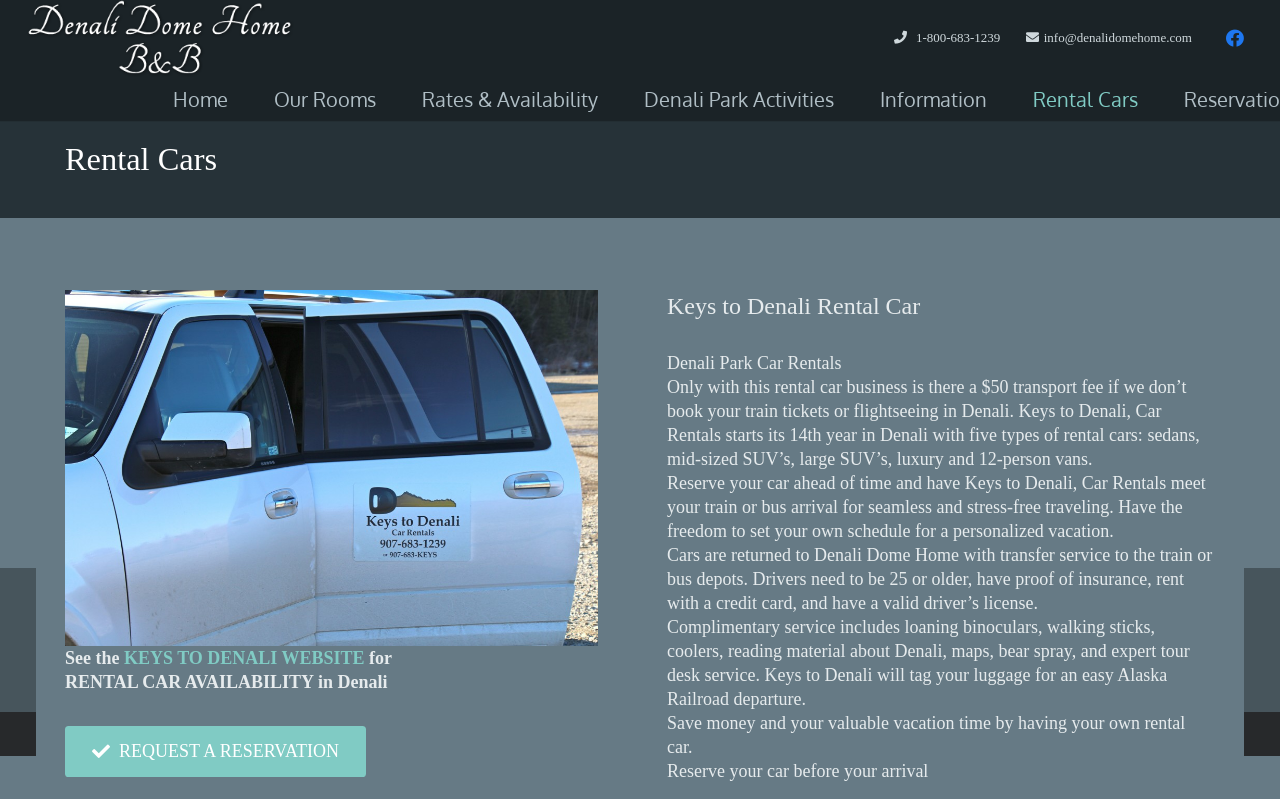Generate a comprehensive description of the webpage.

The webpage is about Denali Car Rental, specifically Keys to Denali, which offers car rentals near Denali National Park, Alaska. At the top right corner, there is a phone number, 1-800-683-1239, and an email address, info@denalidomehome.com. Below these, there are social media links, including Facebook.

On the left side, there is a navigation menu with links to different sections of the website, including Home, Our Rooms, Rates & Availability, Denali Park Activities, Information, and Rental Cars. The Rental Cars section is highlighted, indicating that it is the current page.

In the main content area, there is a heading that reads "Rental Cars" and an image of a white truck with the Keys to Denali logo on the side. Below the image, there is a link to the Keys to Denali website and a section that explains the rental car availability in Denali.

Further down, there is a heading that reads "Keys to Denali Rental Car" and a subheading that reads "Denali Park Car Rentals". The text explains that Keys to Denali offers five types of rental cars, including sedans, mid-sized SUVs, large SUVs, luxury cars, and 12-person vans. It also mentions that there is a $50 transport fee if the customer does not book their train tickets or flightseeing in Denali through Keys to Denali.

The text continues to explain the benefits of renting a car from Keys to Denali, including the freedom to set one's own schedule, seamless and stress-free traveling, and complimentary services such as loaning binoculars and bear spray. The page also mentions the requirements for renting a car, including being at least 25 years old, having proof of insurance, and having a valid driver's license.

At the bottom of the page, there is a call-to-action to reserve a car ahead of time and a reminder to save money and vacation time by having one's own rental car.